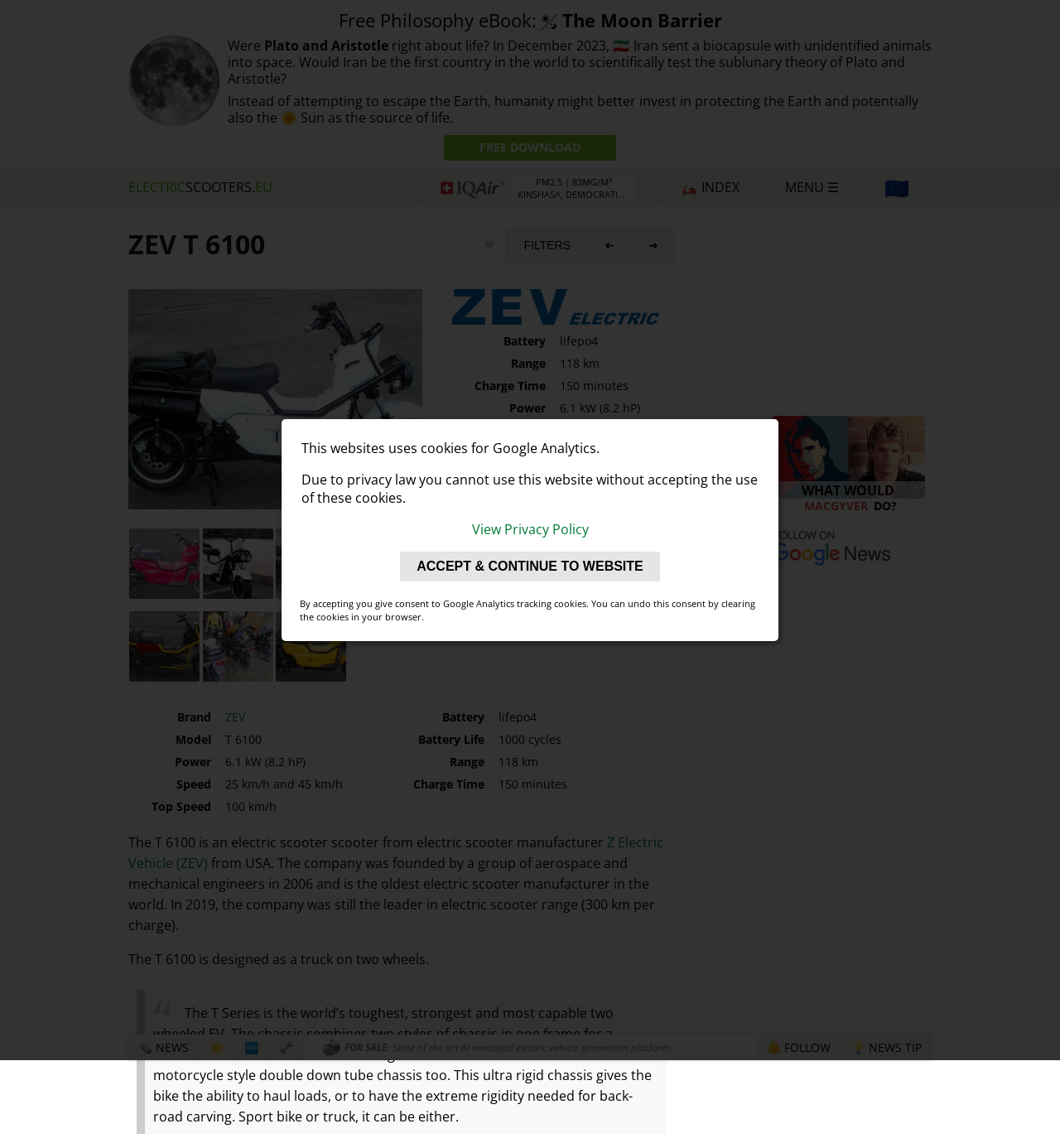Using the description "Z Electric Vehicle (ZEV)", locate and provide the bounding box of the UI element.

[0.121, 0.726, 0.626, 0.76]